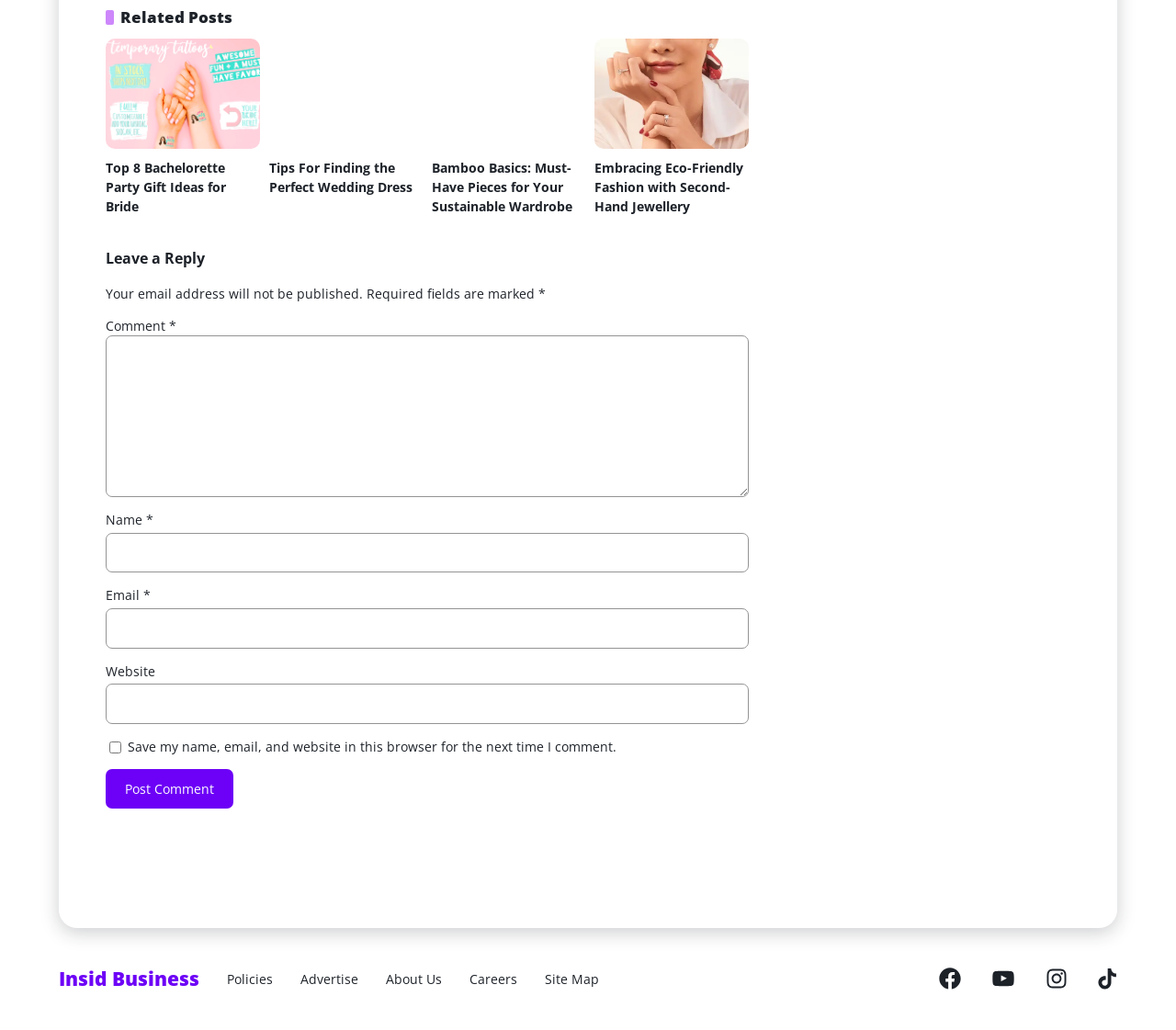What is the purpose of the textbox with the label 'Comment'?
Examine the image and give a concise answer in one word or a short phrase.

To leave a comment